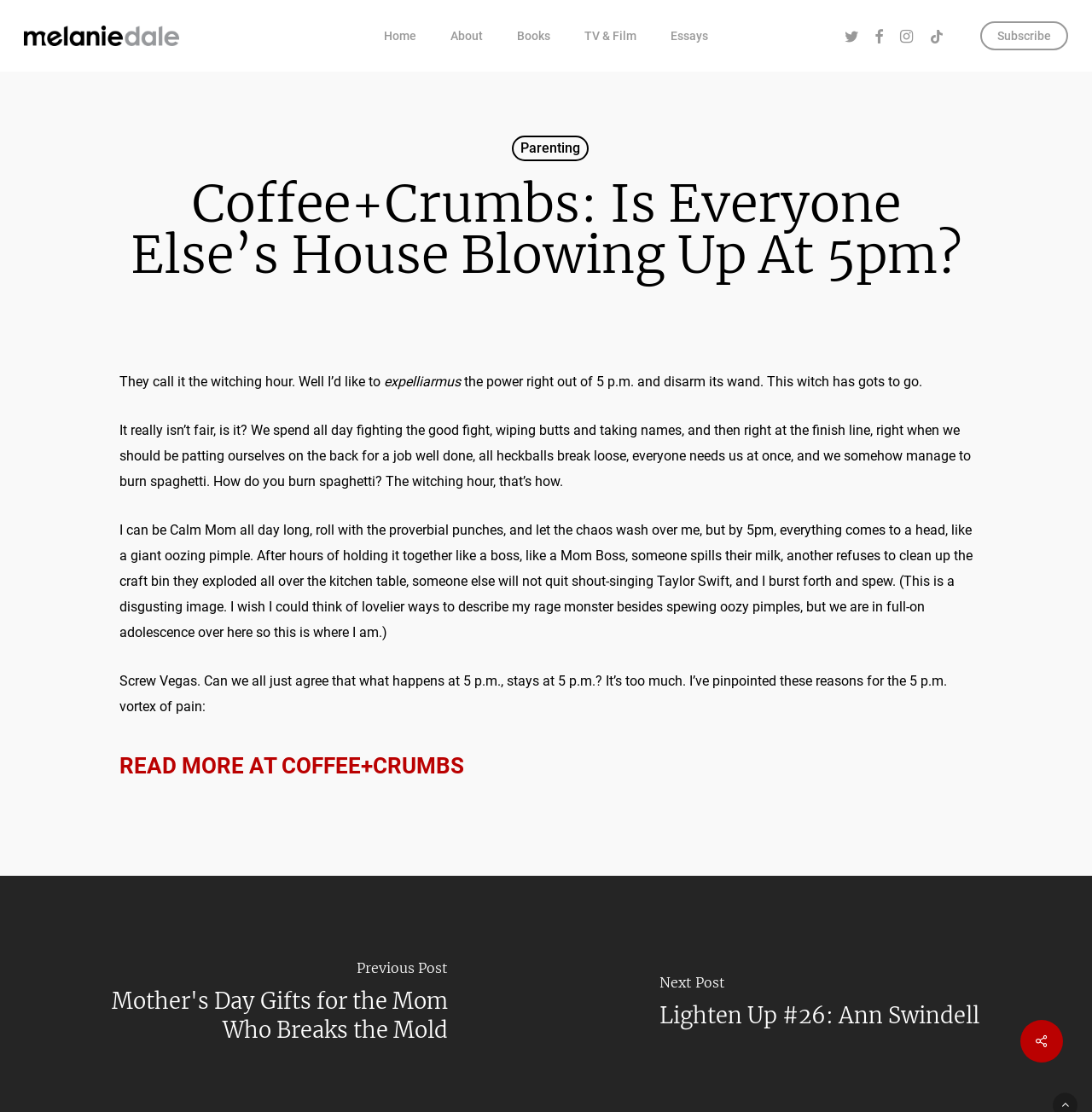Determine the bounding box coordinates of the clickable area required to perform the following instruction: "Subscribe to the newsletter". The coordinates should be represented as four float numbers between 0 and 1: [left, top, right, bottom].

None